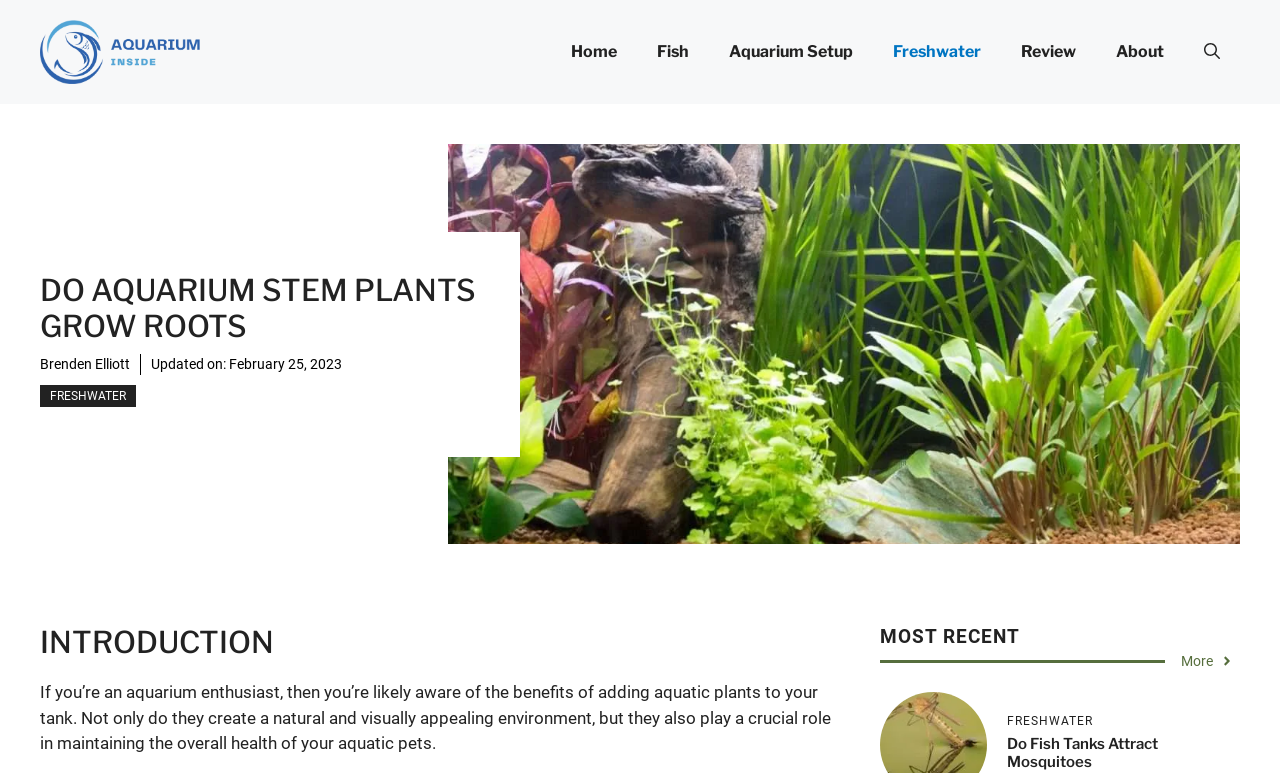Provide an in-depth caption for the contents of the webpage.

This webpage is about aquariums and aquatic plants. At the top, there is a banner with the site's name, "Aquarium Inside", accompanied by a logo image. Below the banner, there is a navigation menu with links to various sections of the website, including "Home", "Fish", "Aquarium Setup", "Freshwater", "Review", and "About". 

The main content of the webpage is divided into sections. The first section has a heading "DO AQUARIUM STEM PLANTS GROW ROOTS" and is followed by the author's name, "Brenden Elliott", and the date of update, "February 25, 2023". 

Below this section, there is a link to "FRESHWATER" and a large image of stem plants in a fish tank. The image is accompanied by a heading "INTRODUCTION" and a paragraph of text that discusses the benefits of adding aquatic plants to an aquarium. 

Further down the page, there is a section with a heading "MOST RECENT" and a link to "More". This section appears to be a list of recent articles, with links to topics such as "mosquitoes" and "Do Fish Tanks Attract Mosquitoes". There is also a heading "FRESHWATER" and a link to an article with the same title.